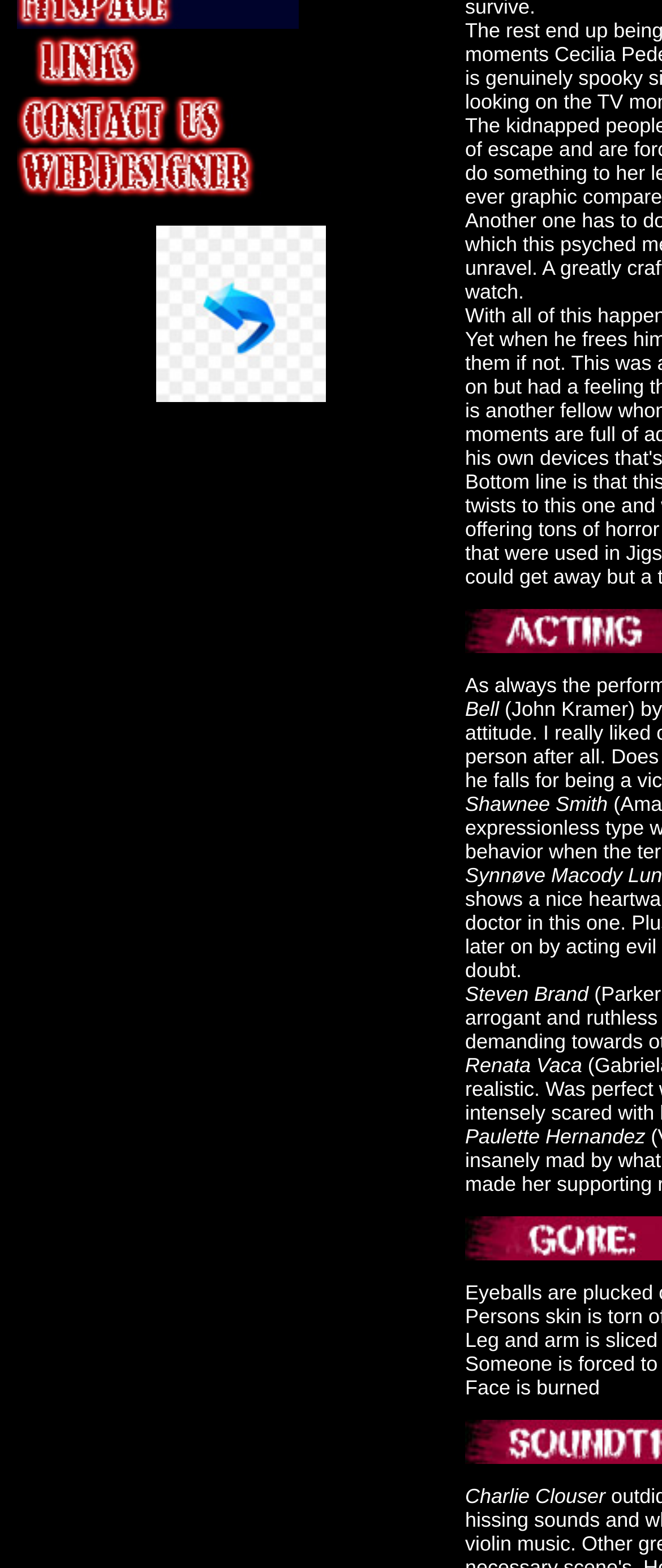What is the condition of the face?
Use the screenshot to answer the question with a single word or phrase.

Burned